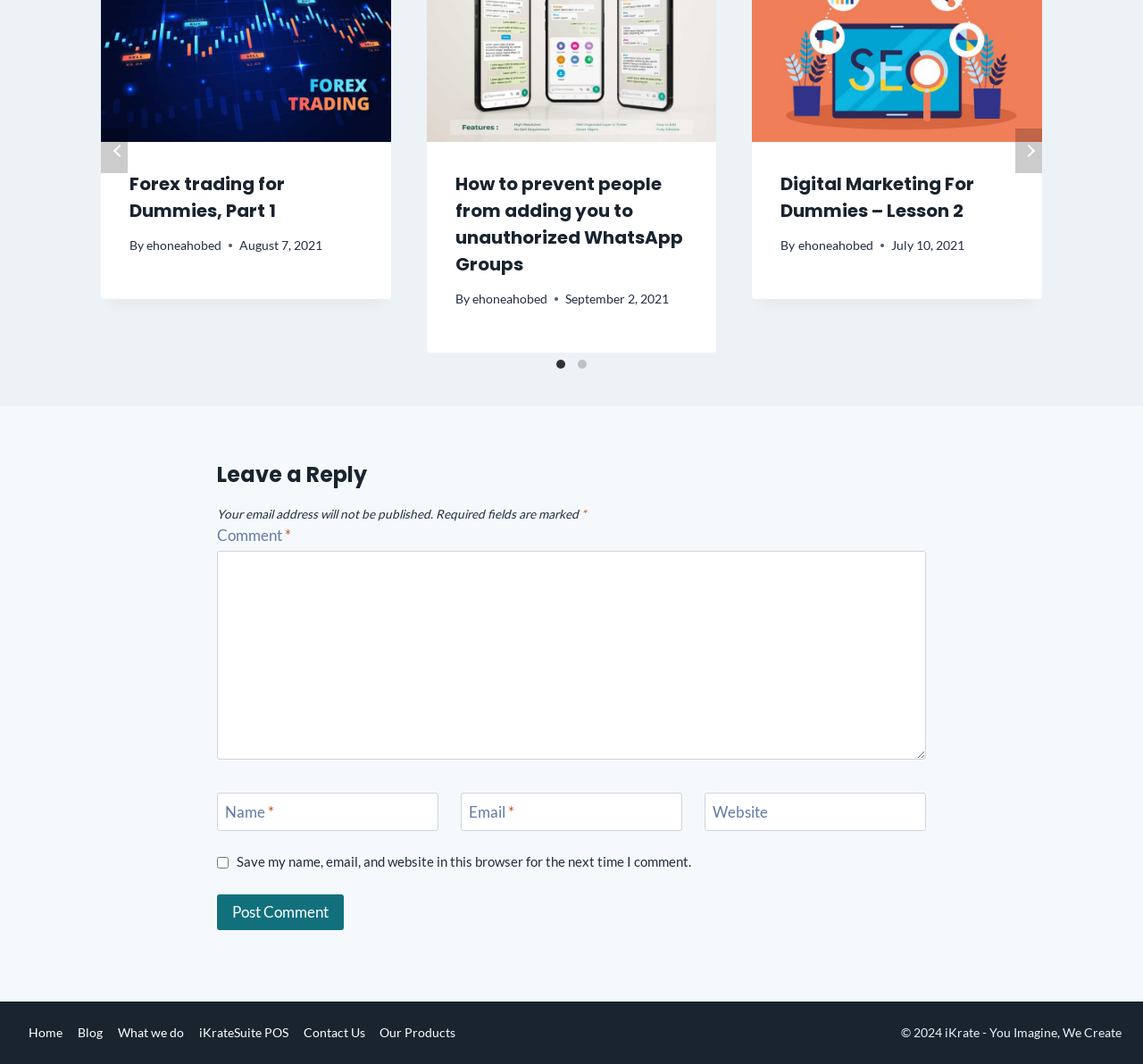Locate the bounding box coordinates of the clickable element to fulfill the following instruction: "Click on the 'Home' link in the footer". Provide the coordinates as four float numbers between 0 and 1 in the format [left, top, right, bottom].

[0.019, 0.954, 0.062, 0.987]